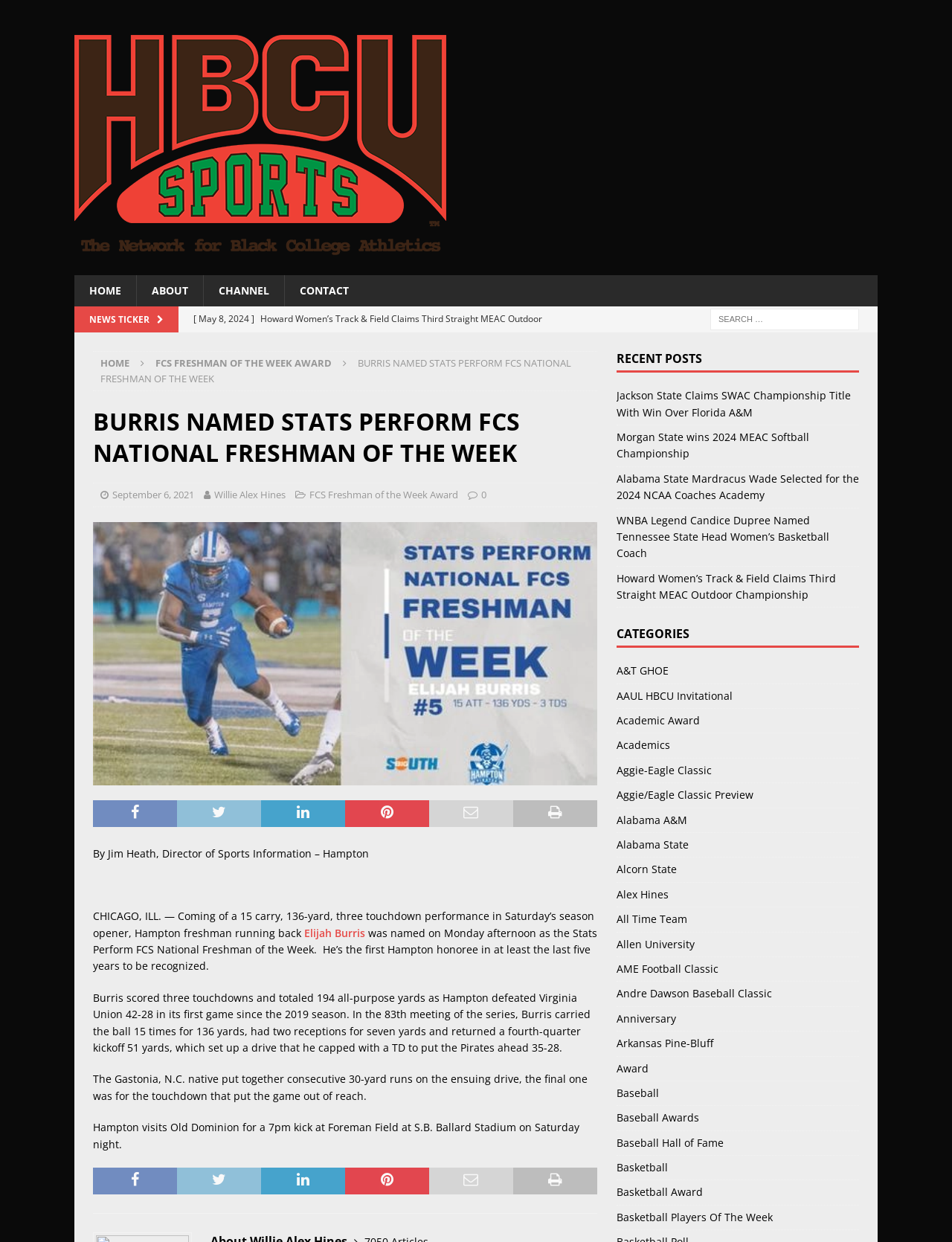Identify the primary heading of the webpage and provide its text.

BURRIS NAMED STATS PERFORM FCS NATIONAL FRESHMAN OF THE WEEK